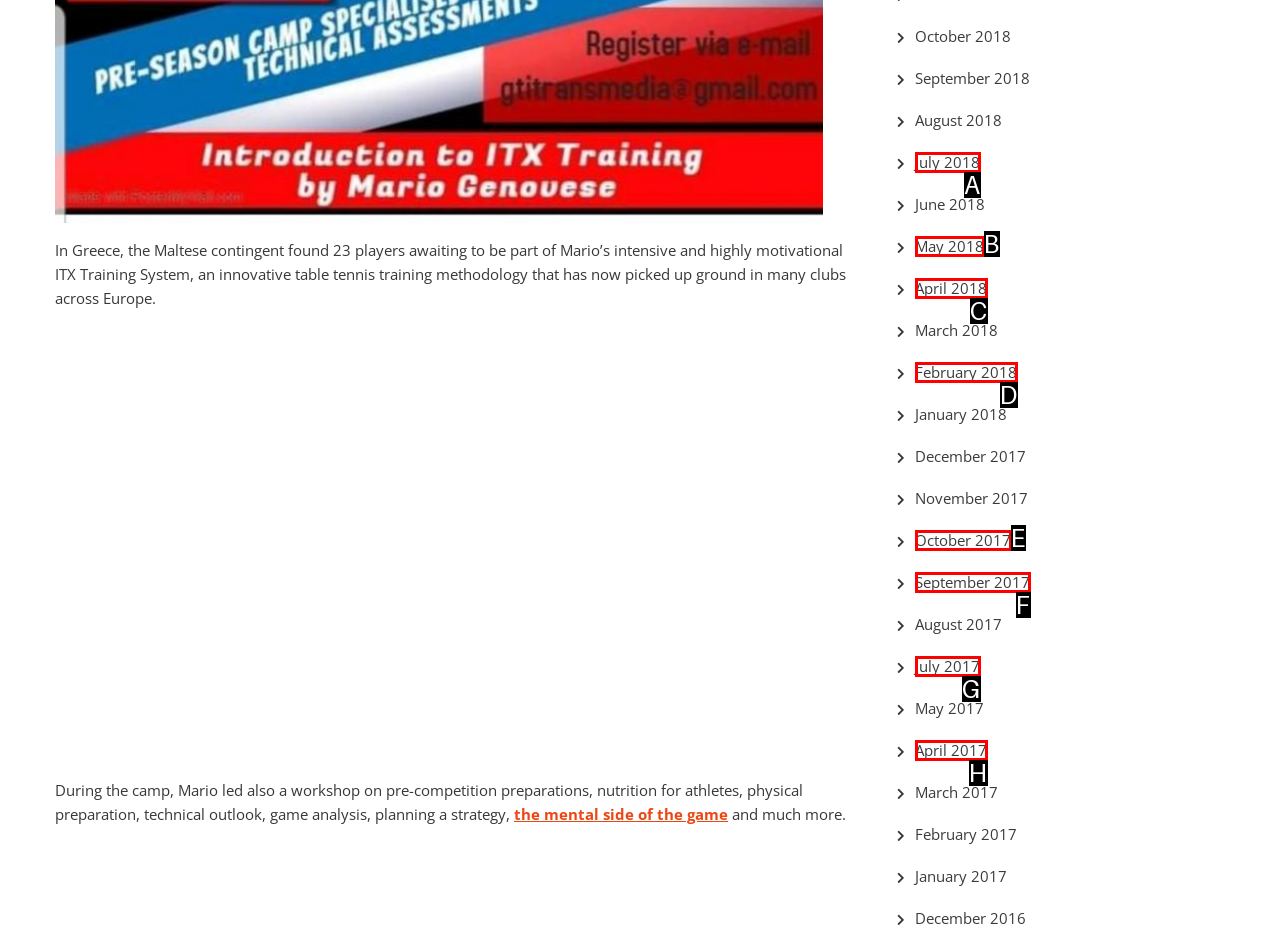Given the element description: October 2017, choose the HTML element that aligns with it. Indicate your choice with the corresponding letter.

E